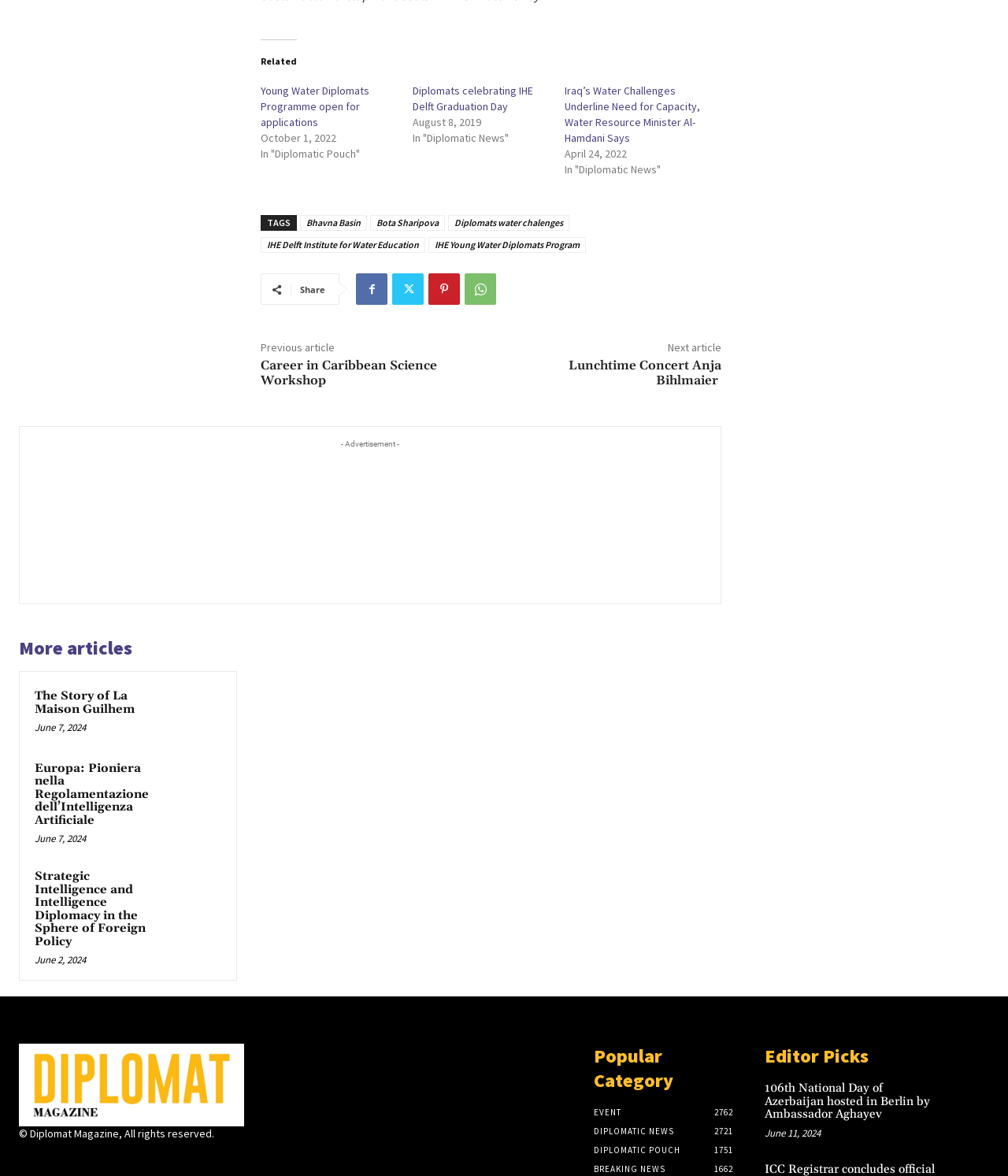What is the date of the article '106th National Day of Azerbaijan hosted in Berlin by Ambassador Aghayev'?
Look at the image and respond with a one-word or short phrase answer.

June 11, 2024